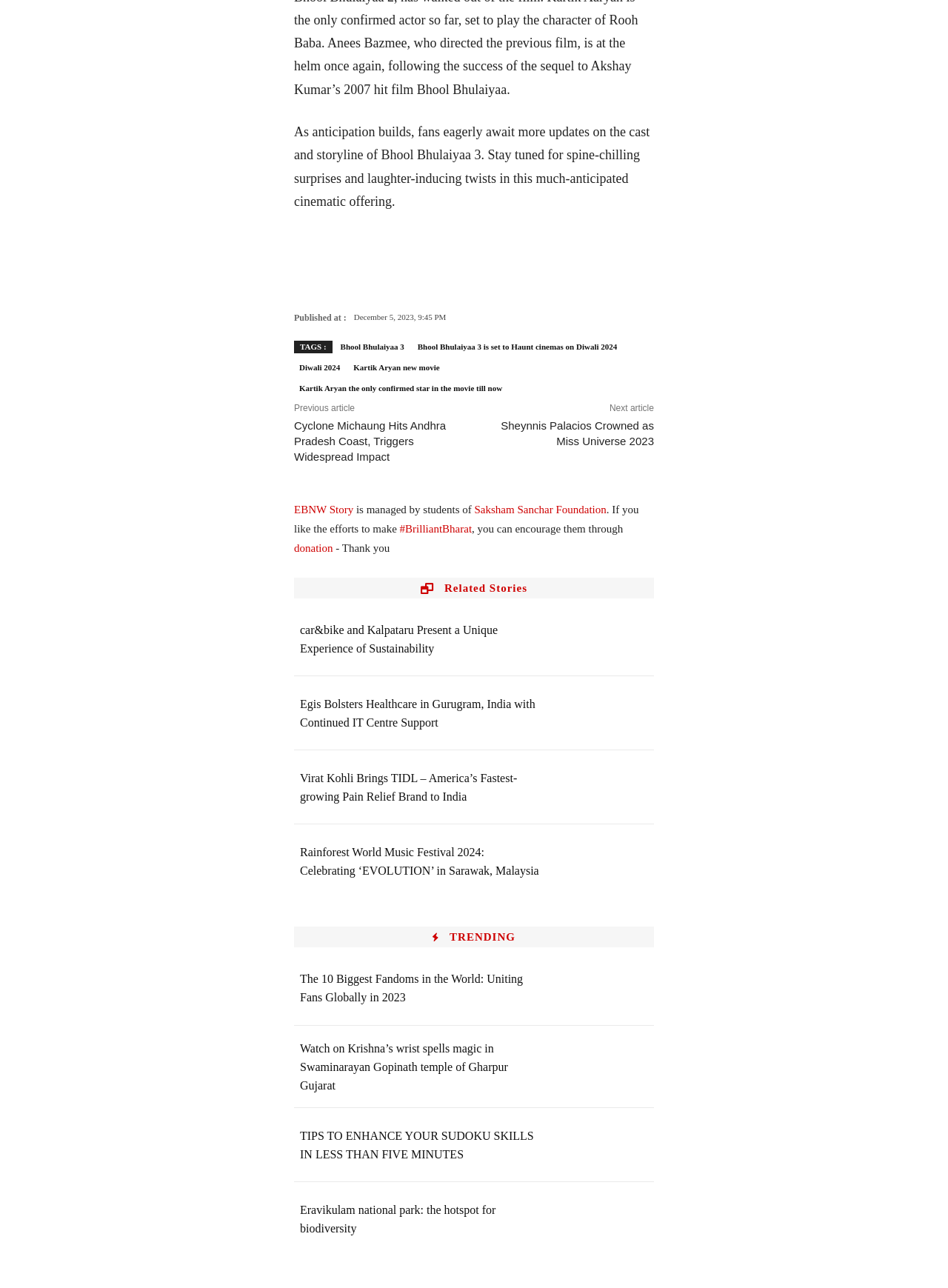Use a single word or phrase to answer the question: What is the theme of the Rainforest World Music Festival 2024?

EVOLUTION